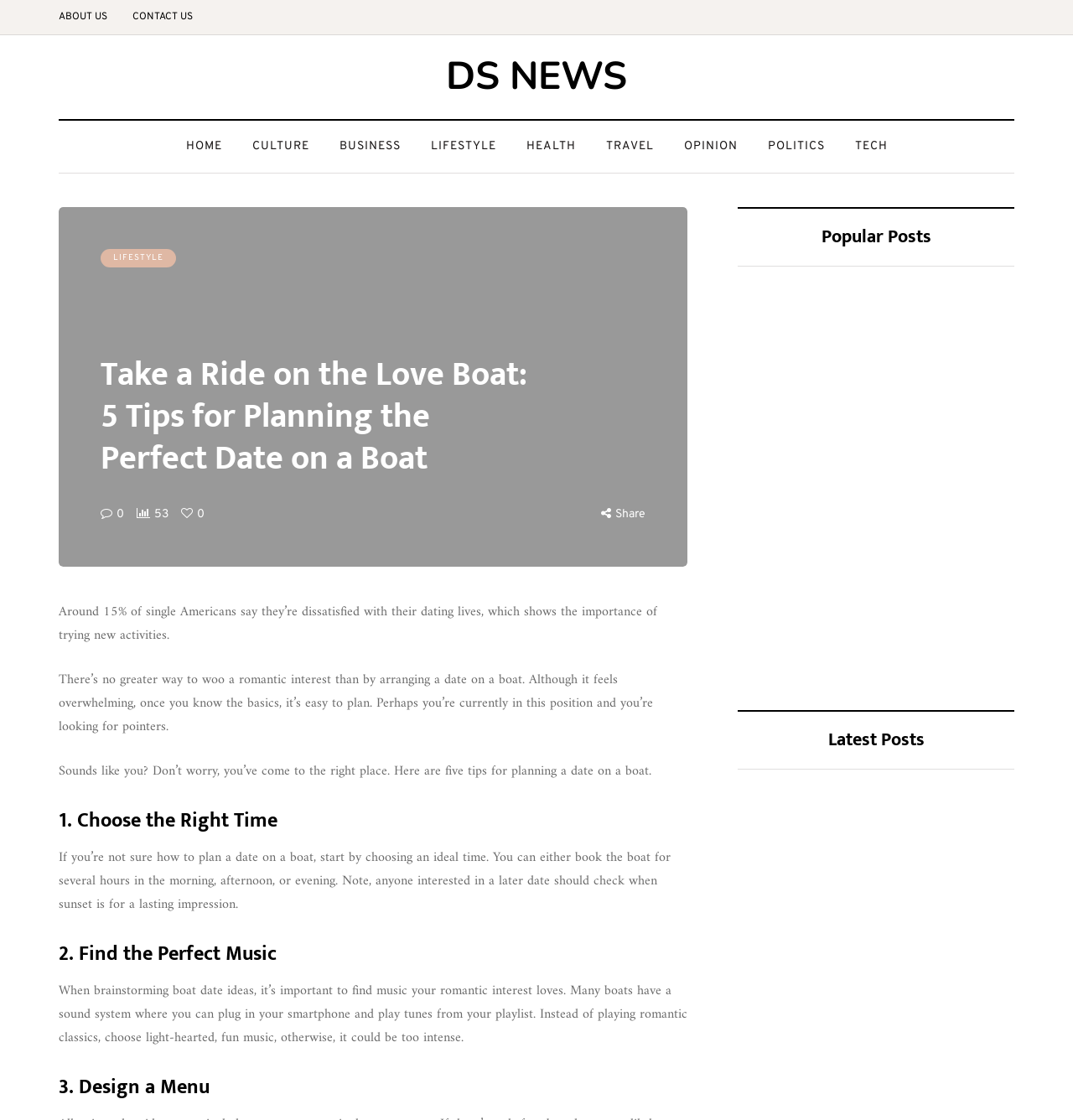Identify the bounding box coordinates of the specific part of the webpage to click to complete this instruction: "Click on the 'CONTACT US' link".

[0.112, 0.0, 0.191, 0.031]